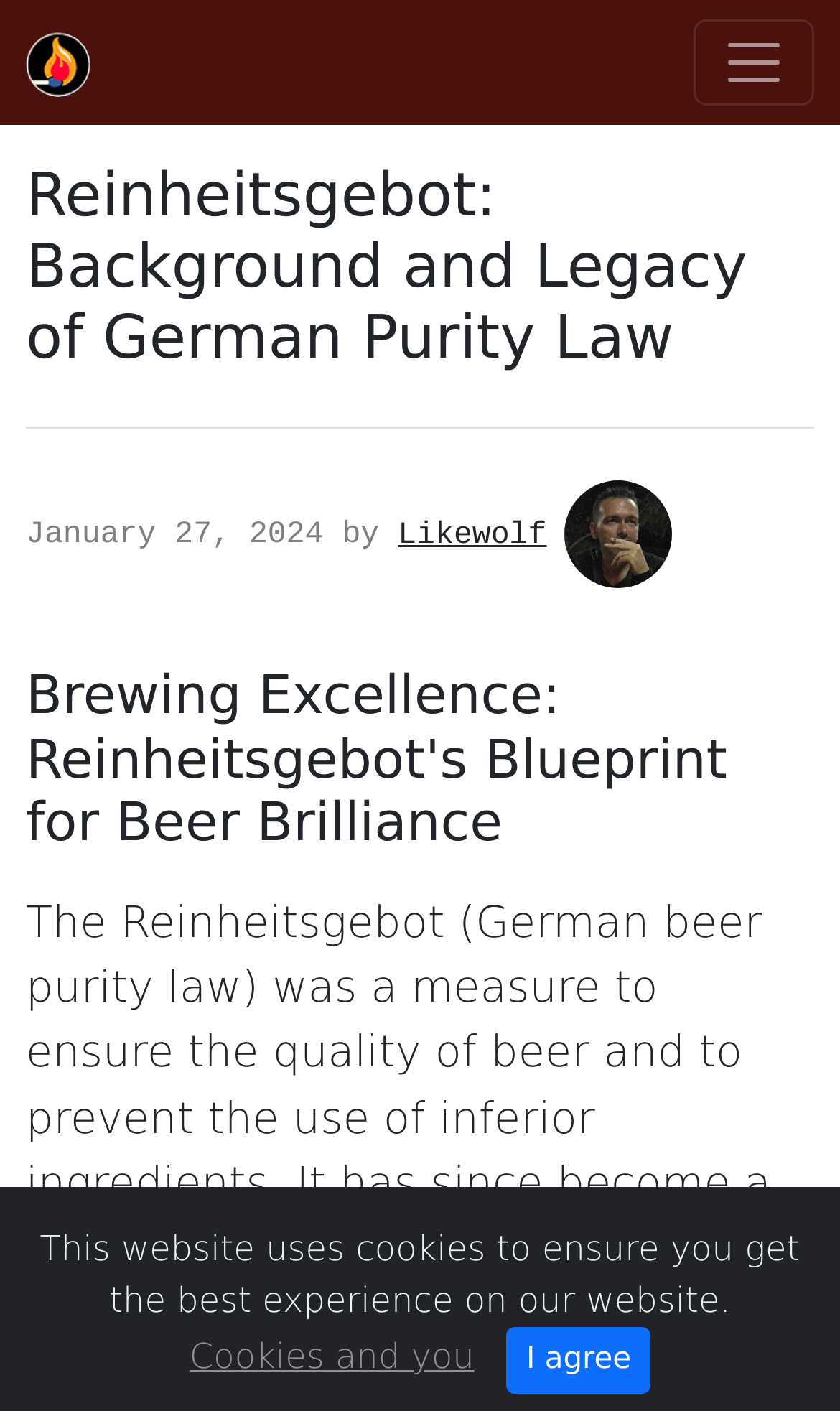What is the name of the law mentioned on this webpage?
Please provide a single word or phrase as the answer based on the screenshot.

Reinheitsgebot